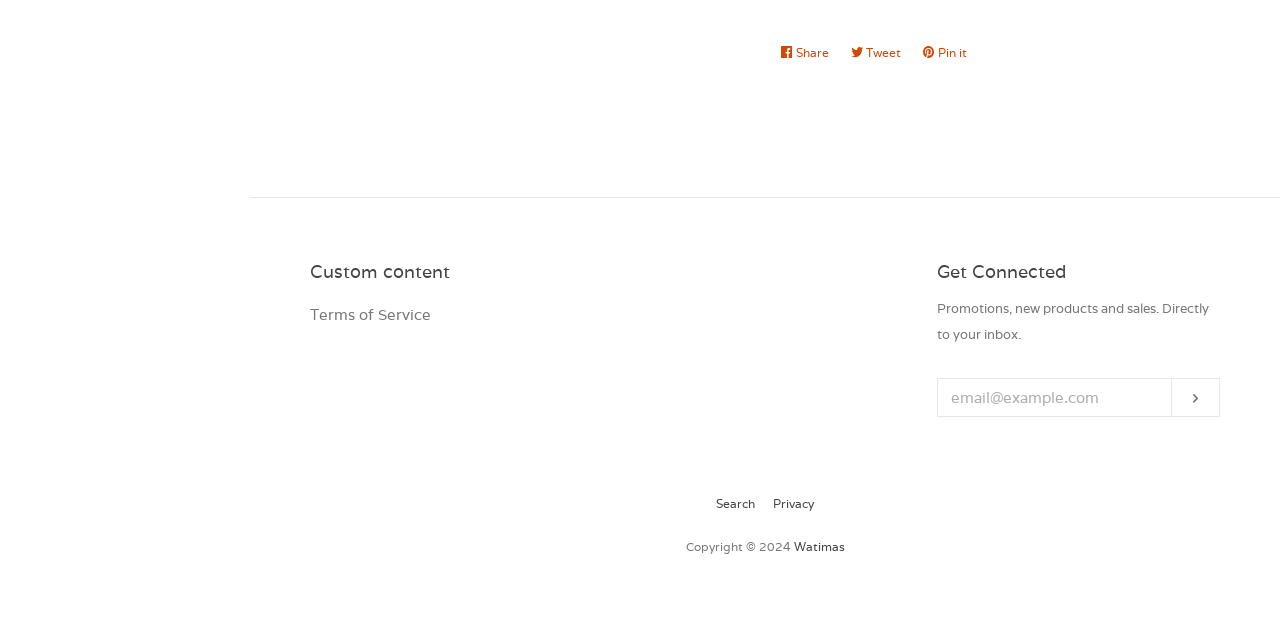Identify the bounding box coordinates of the HTML element based on this description: "Tweet Tweet on Twitter".

[0.664, 0.058, 0.711, 0.112]